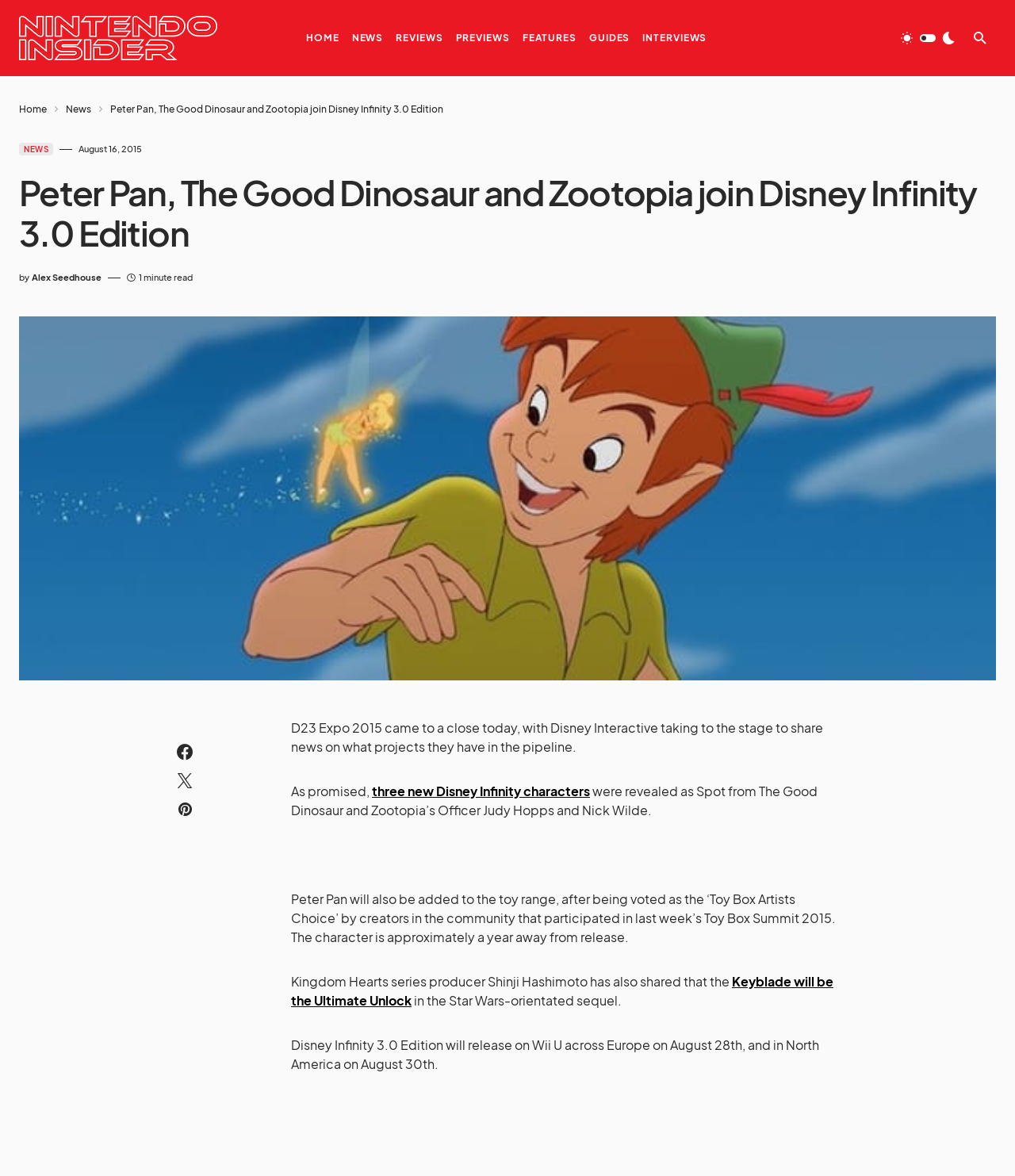Find the bounding box coordinates of the element's region that should be clicked in order to follow the given instruction: "Explore related products". The coordinates should consist of four float numbers between 0 and 1, i.e., [left, top, right, bottom].

None